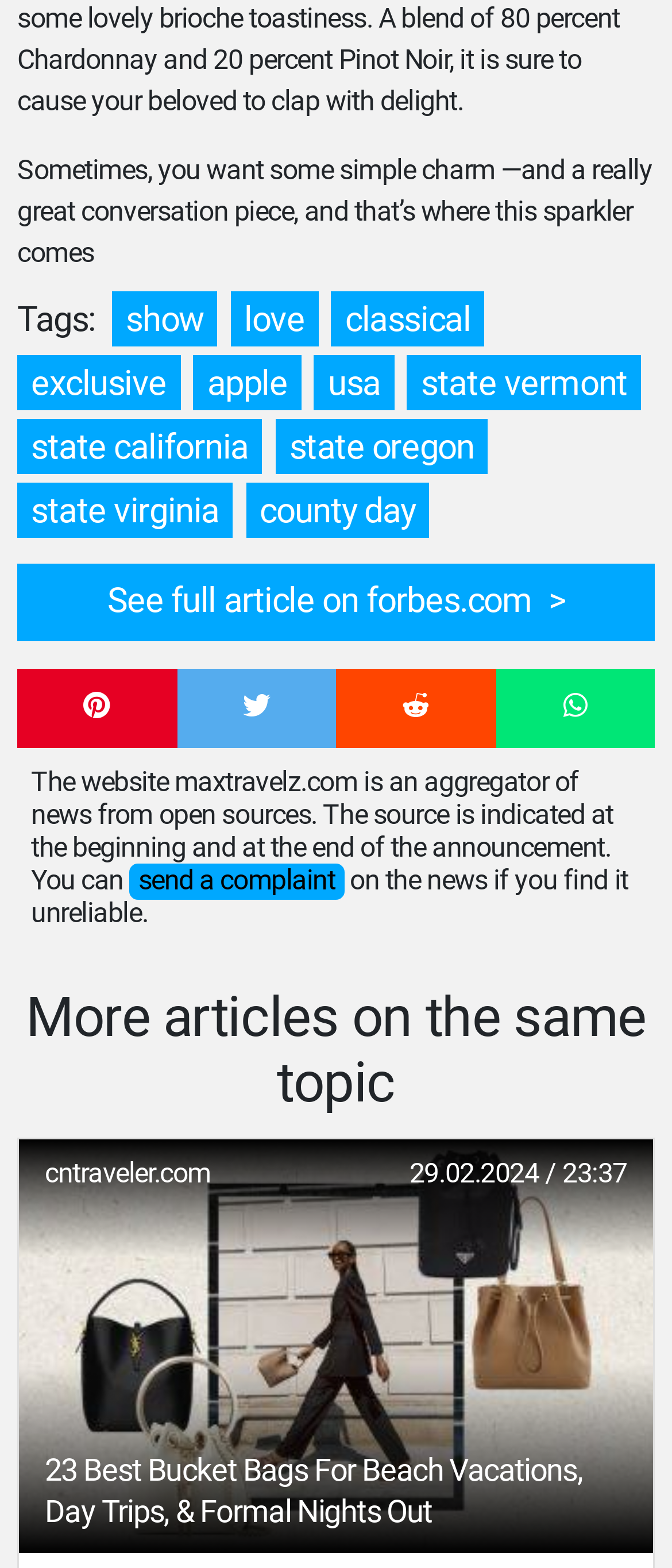Extract the bounding box coordinates for the described element: "Usa". The coordinates should be represented as four float numbers between 0 and 1: [left, top, right, bottom].

[0.468, 0.227, 0.587, 0.262]